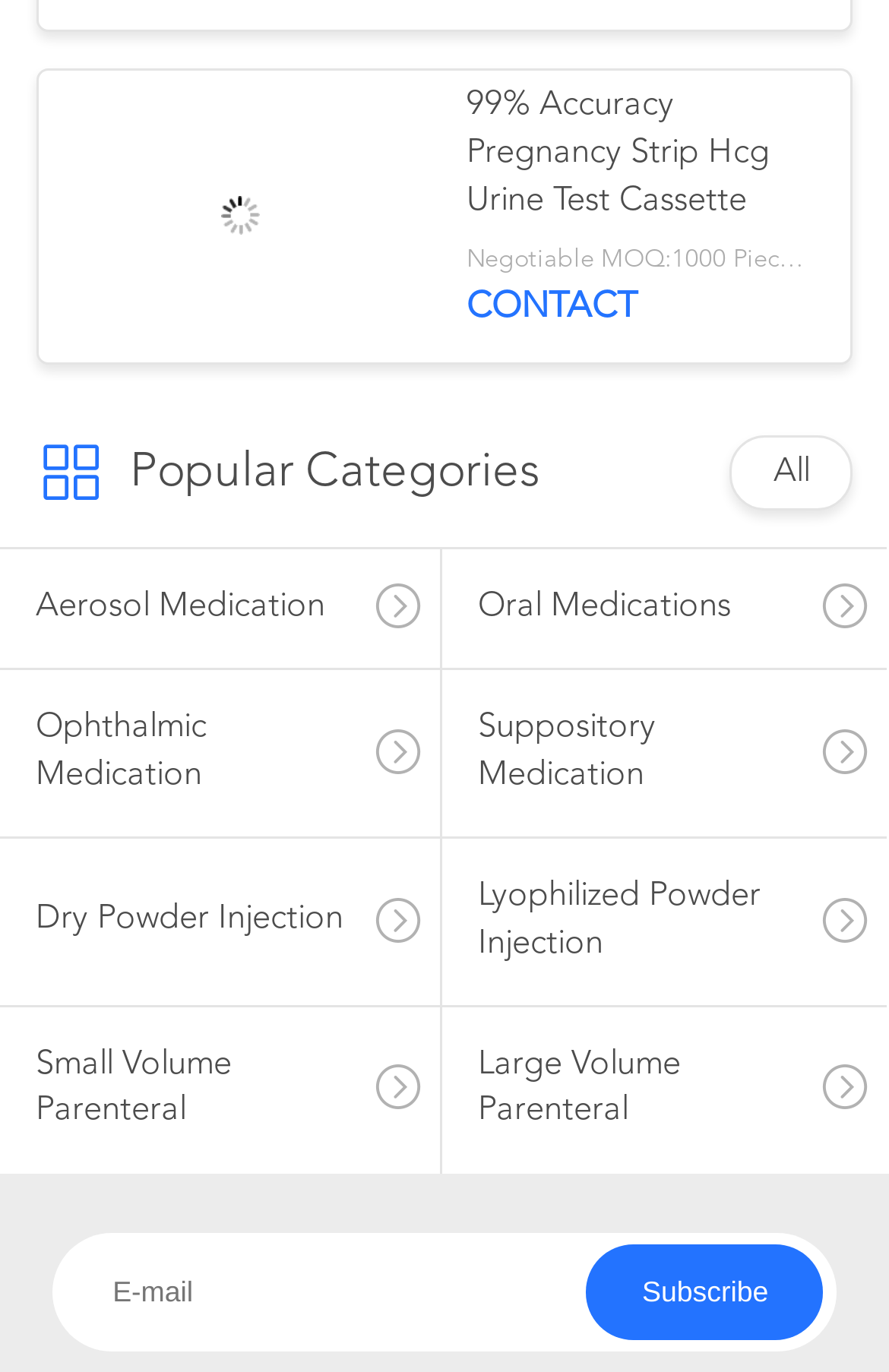Please specify the bounding box coordinates of the area that should be clicked to accomplish the following instruction: "View product details". The coordinates should consist of four float numbers between 0 and 1, i.e., [left, top, right, bottom].

[0.525, 0.061, 0.917, 0.165]